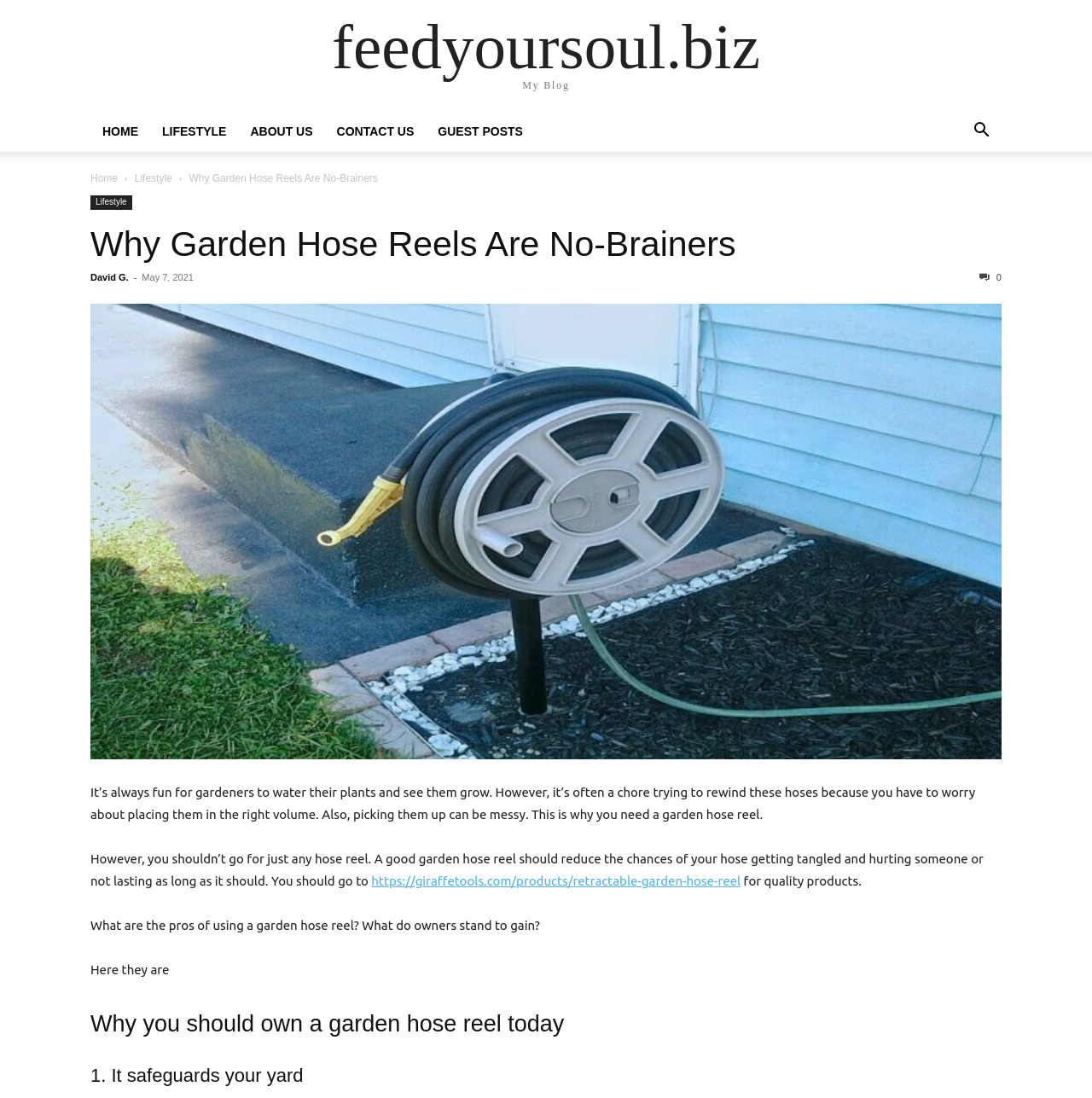Determine the bounding box coordinates for the UI element with the following description: "Home". The coordinates should be four float numbers between 0 and 1, represented as [left, top, right, bottom].

[0.083, 0.157, 0.108, 0.168]